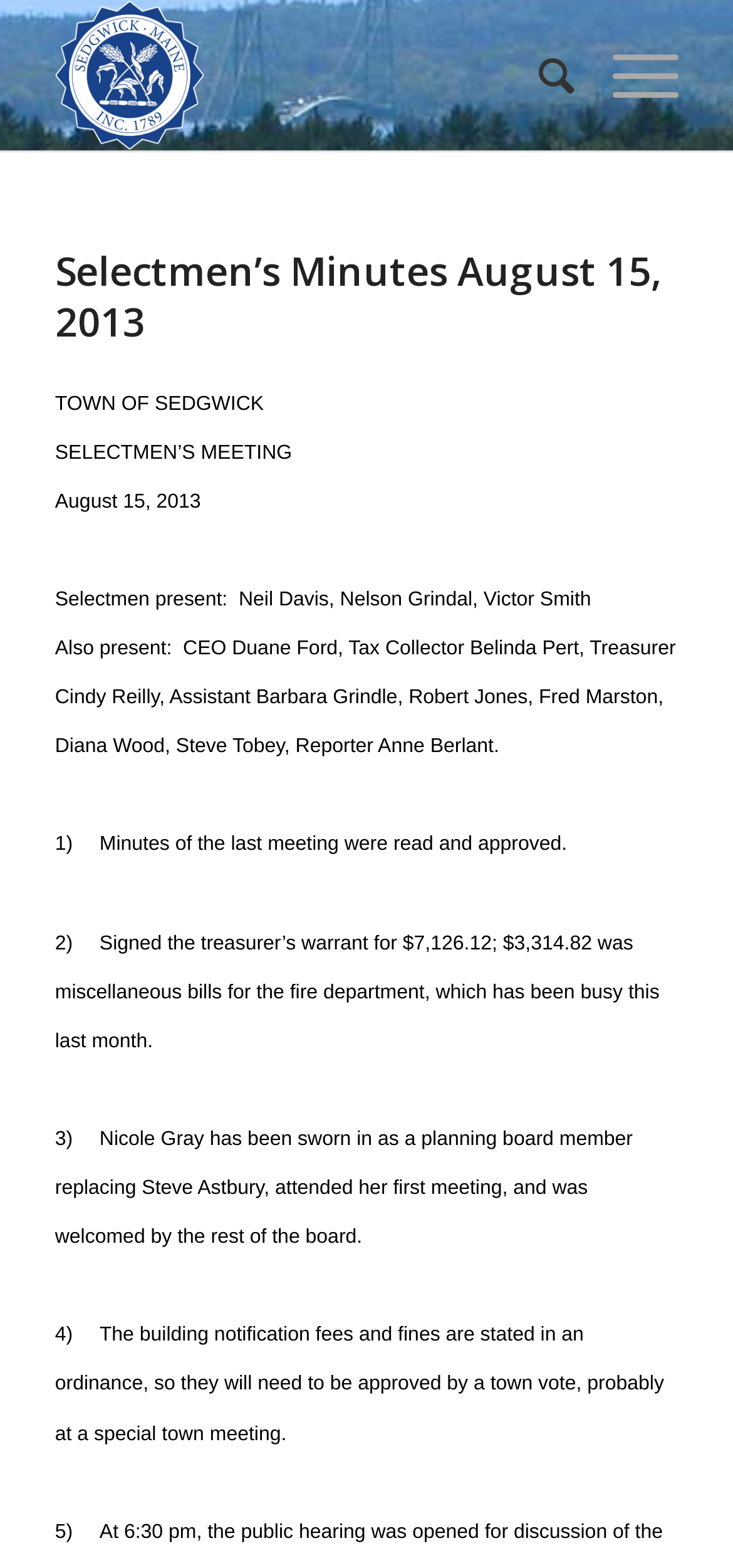Kindly respond to the following question with a single word or a brief phrase: 
Who was sworn in as a planning board member?

Nicole Gray